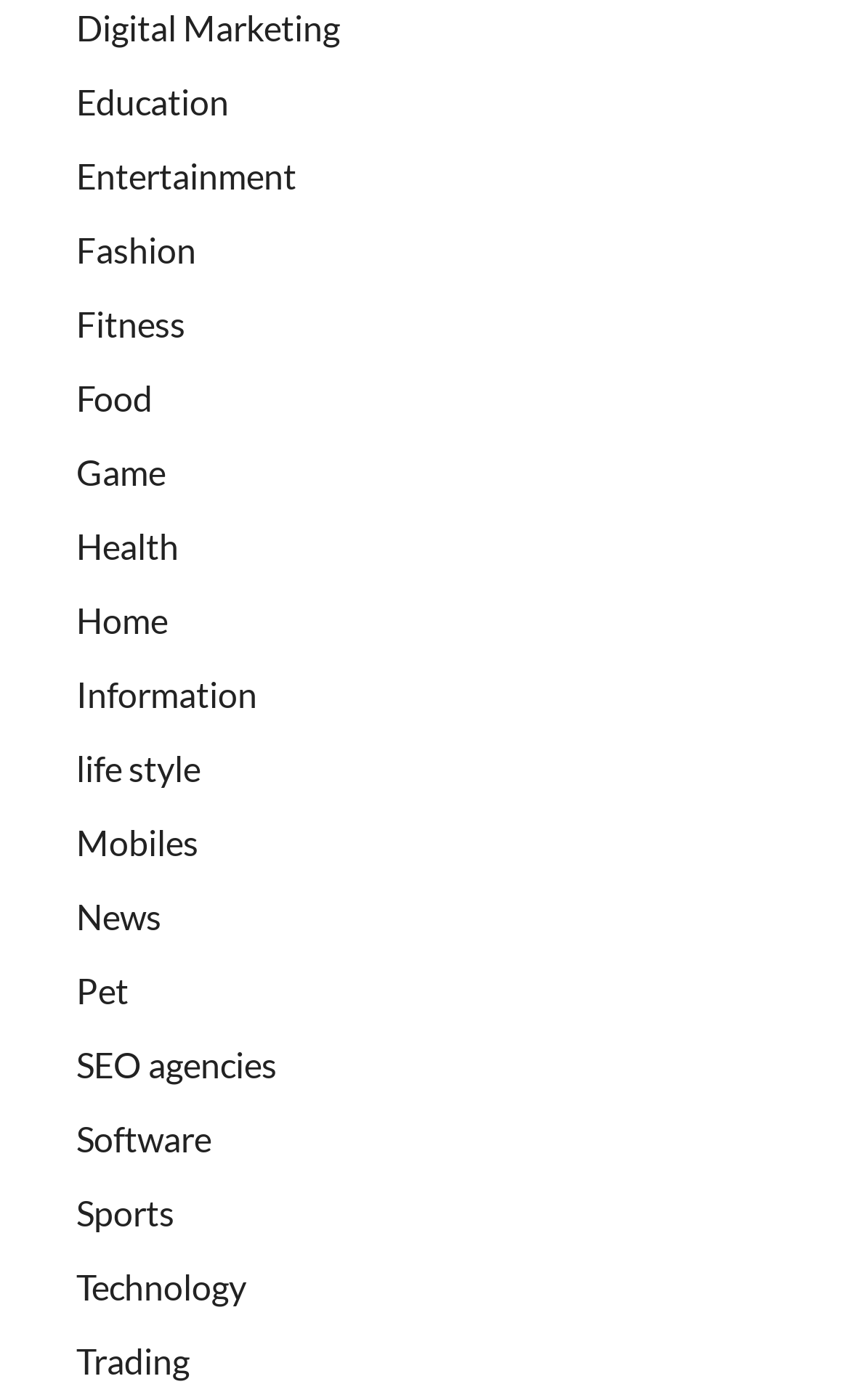Which category is located below 'Entertainment'?
Look at the image and respond with a one-word or short-phrase answer.

Fashion